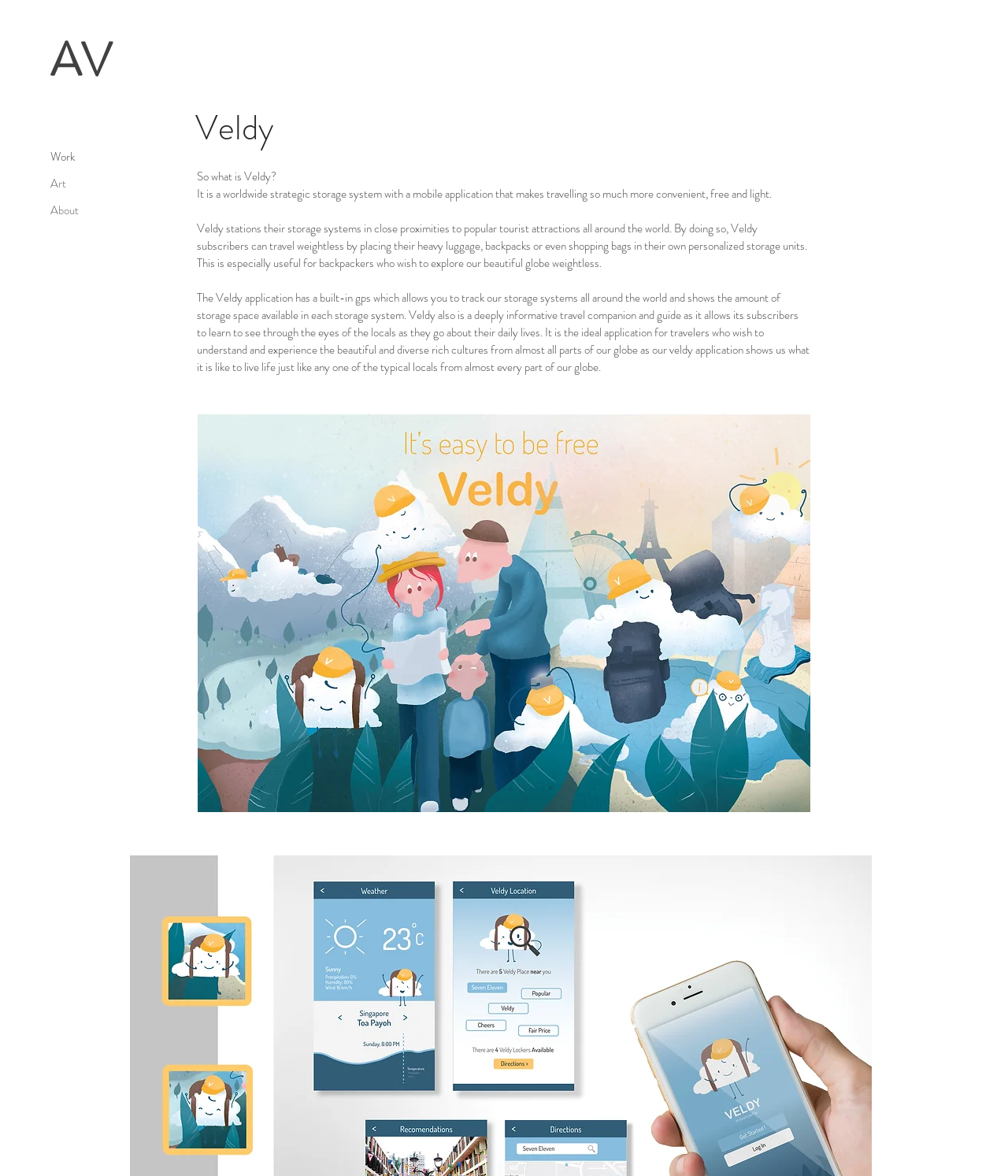Offer a thorough description of the webpage.

The webpage is about Veldy Travel Buddy, a strategic storage system with a mobile application designed to make traveling more convenient and lightweight. At the top left of the page, there is a navigation menu labeled "Site" with three links: "Work", "Art", and "About". Below the navigation menu, there is a link labeled "AV". 

On the right side of the page, there is a heading "Veldy" followed by a series of paragraphs explaining what Veldy is and its benefits. The first paragraph introduces Veldy as a worldwide strategic storage system with a mobile application. The second paragraph explains how Veldy stations its storage systems near popular tourist attractions, allowing subscribers to travel weightlessly by storing their luggage in personalized storage units. The third paragraph describes the features of the Veldy application, including a built-in GPS to track storage systems and a travel guide that allows users to learn about local cultures.

Below the paragraphs, there is an illustration of a Veldy locker with eyes, which takes up a significant portion of the page.